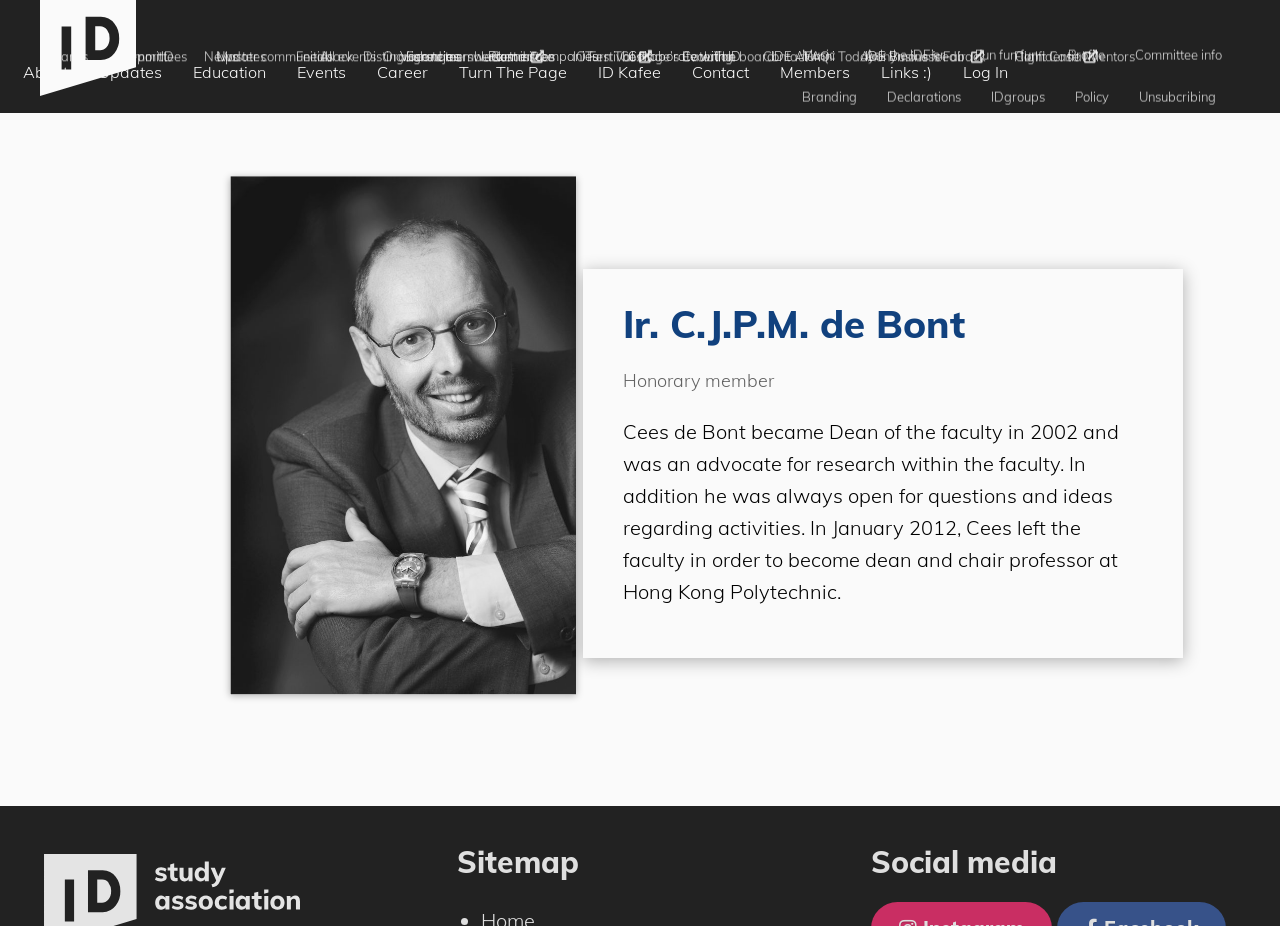Identify the bounding box coordinates of the region that should be clicked to execute the following instruction: "Visit the Career page".

[0.405, 0.007, 0.465, 0.046]